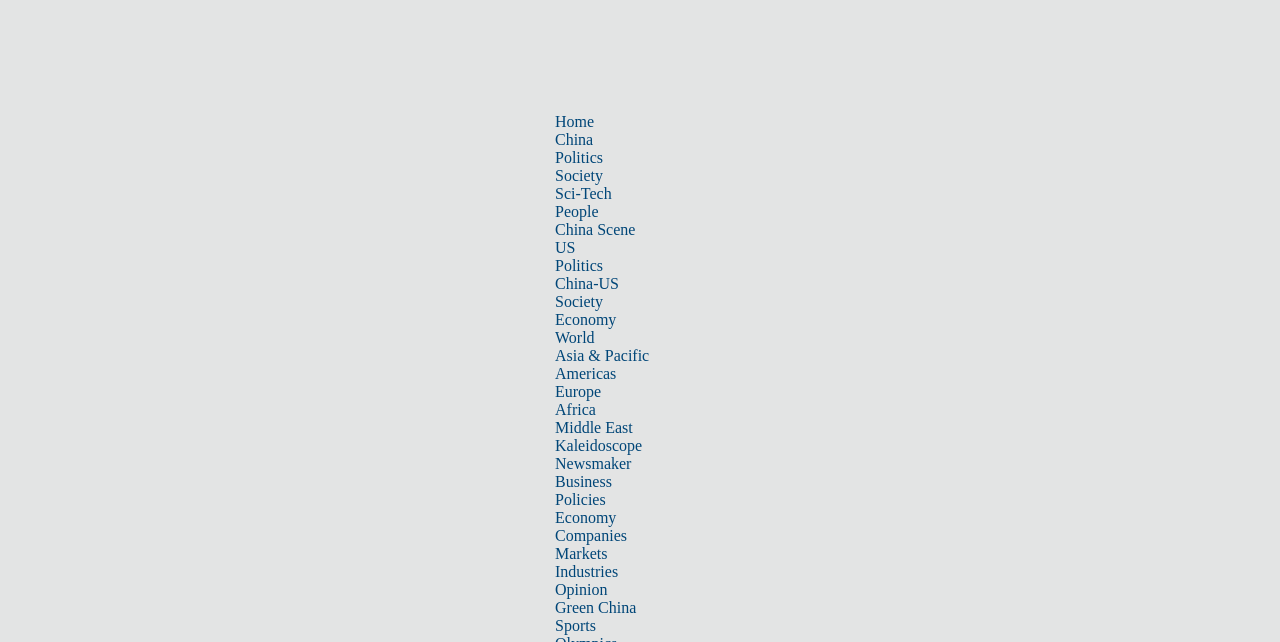Provide a single word or phrase to answer the given question: 
What type of links are listed on the top of the webpage?

Category links